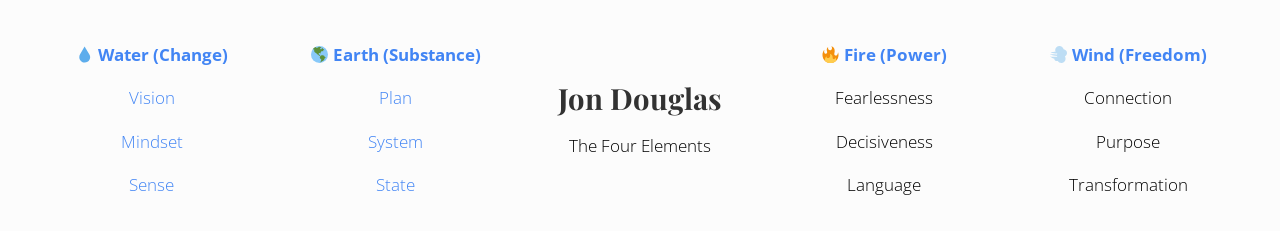Identify the bounding box coordinates of the section to be clicked to complete the task described by the following instruction: "Click on Water". The coordinates should be four float numbers between 0 and 1, formatted as [left, top, right, bottom].

[0.059, 0.186, 0.178, 0.286]